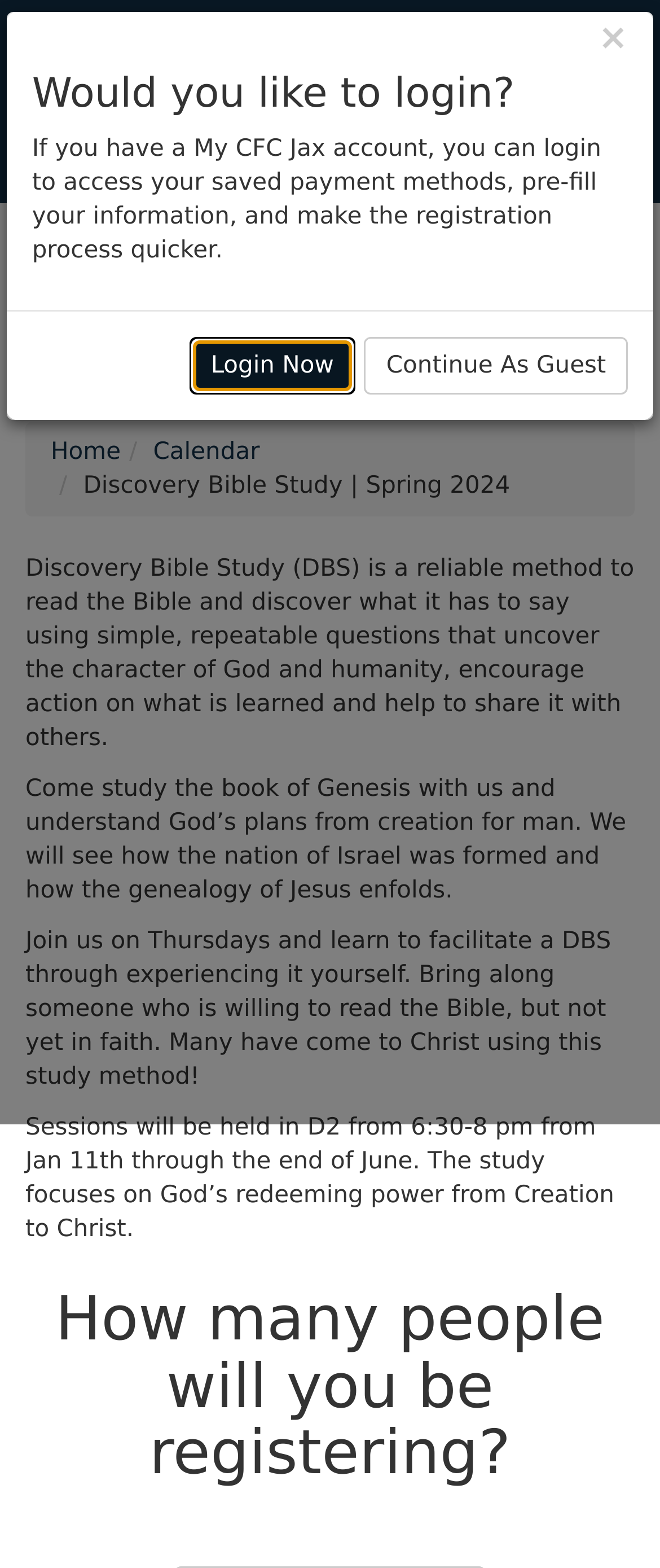What is the location of the study sessions?
Identify the answer in the screenshot and reply with a single word or phrase.

D2